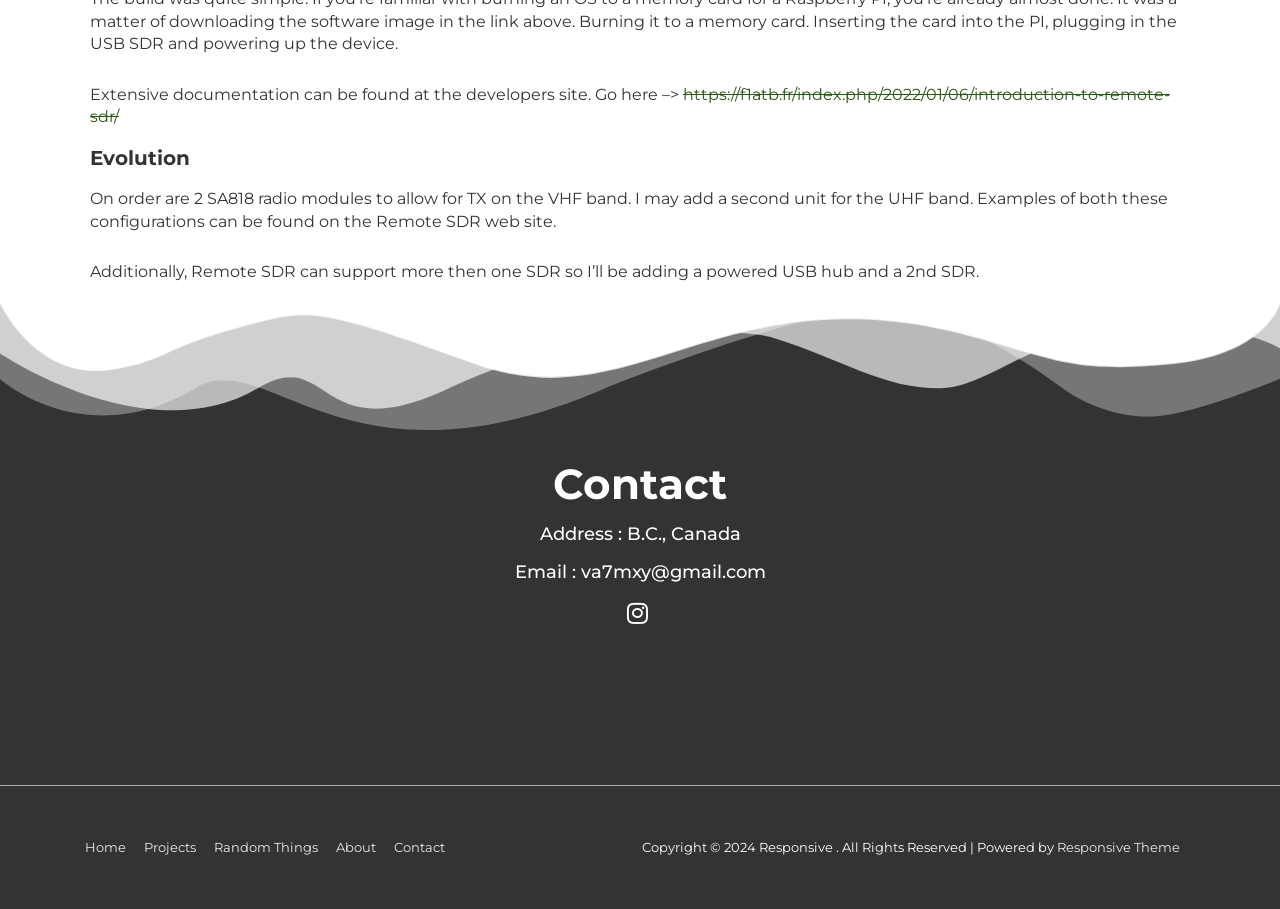Answer the question in one word or a short phrase:
What is the theme of the website?

Responsive Theme